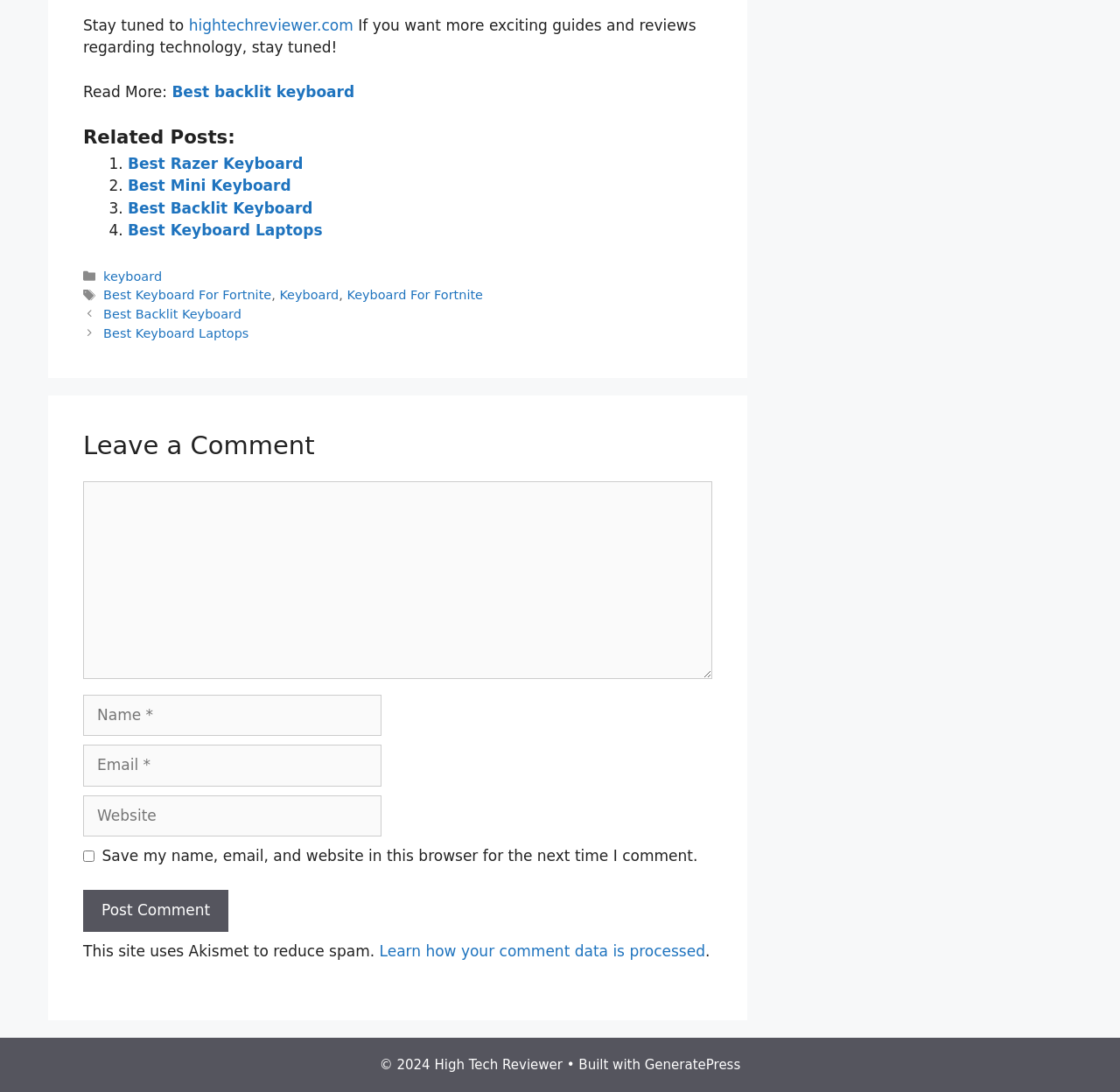Locate the bounding box coordinates of the clickable region necessary to complete the following instruction: "Visit the related post about the best Razer keyboard". Provide the coordinates in the format of four float numbers between 0 and 1, i.e., [left, top, right, bottom].

[0.114, 0.142, 0.271, 0.158]